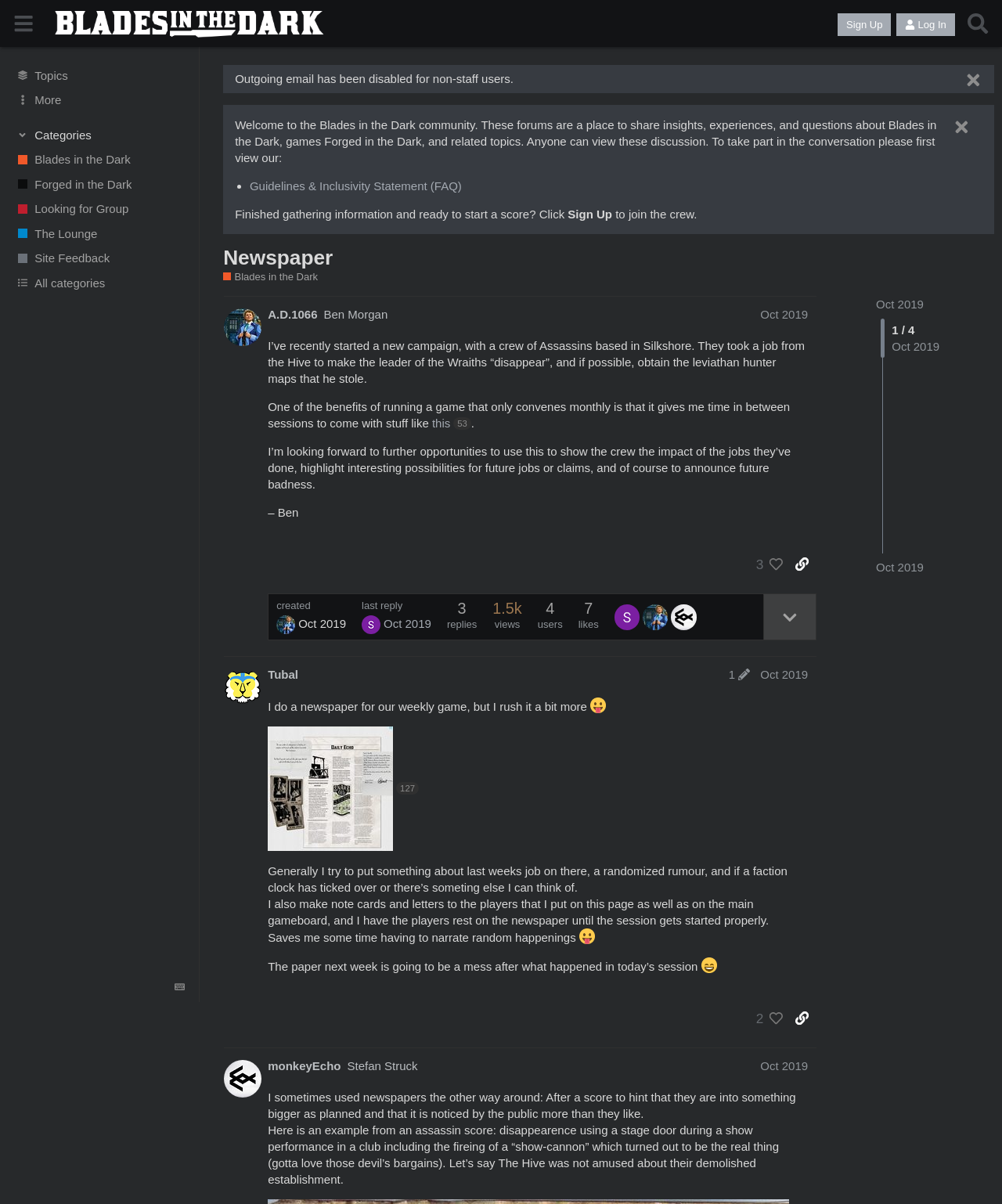Using the element description: "Ben Morgan", determine the bounding box coordinates. The coordinates should be in the format [left, top, right, bottom], with values between 0 and 1.

[0.323, 0.256, 0.387, 0.267]